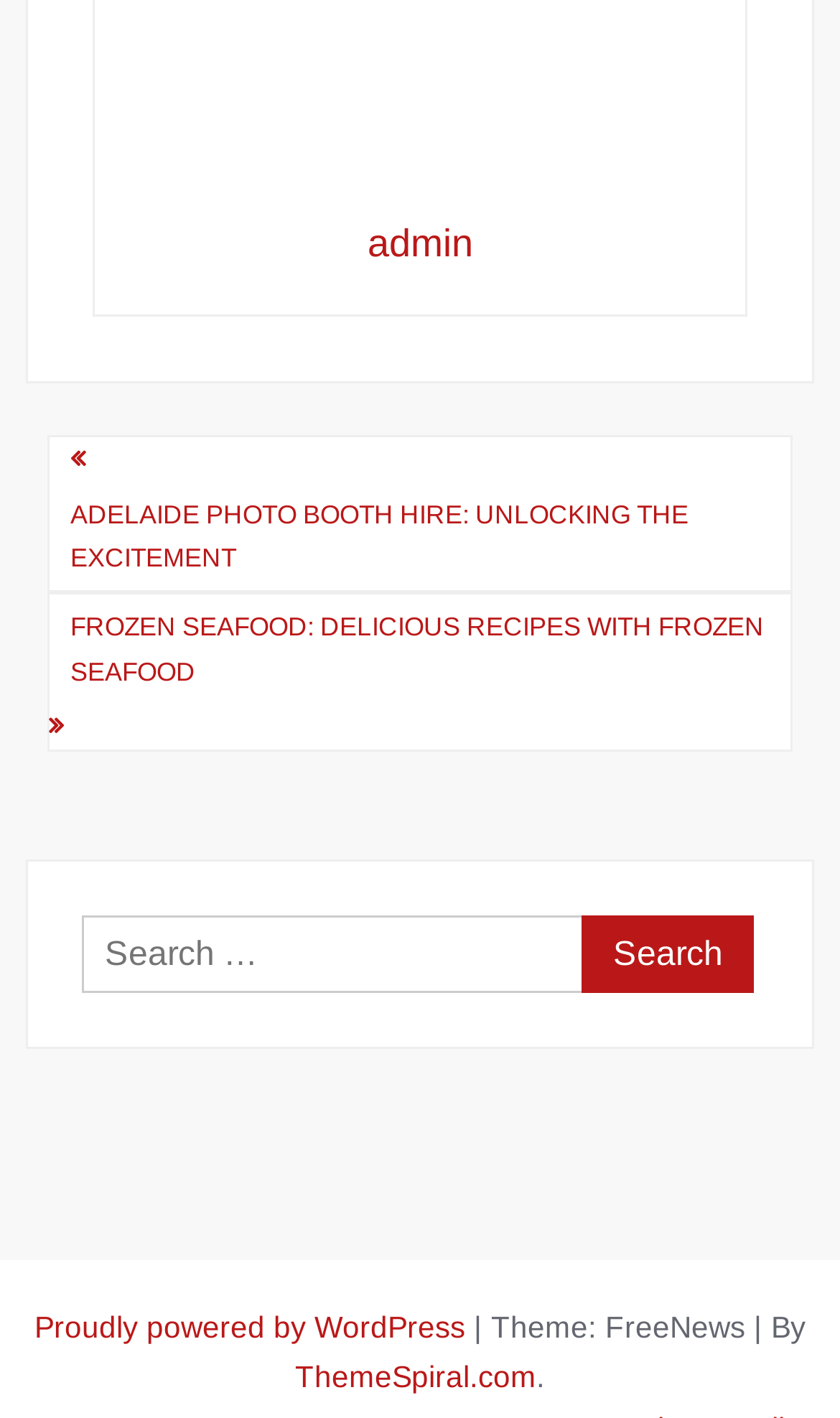Bounding box coordinates are to be given in the format (top-left x, top-left y, bottom-right x, bottom-right y). All values must be floating point numbers between 0 and 1. Provide the bounding box coordinate for the UI element described as: Proudly powered by WordPress

[0.041, 0.923, 0.554, 0.947]